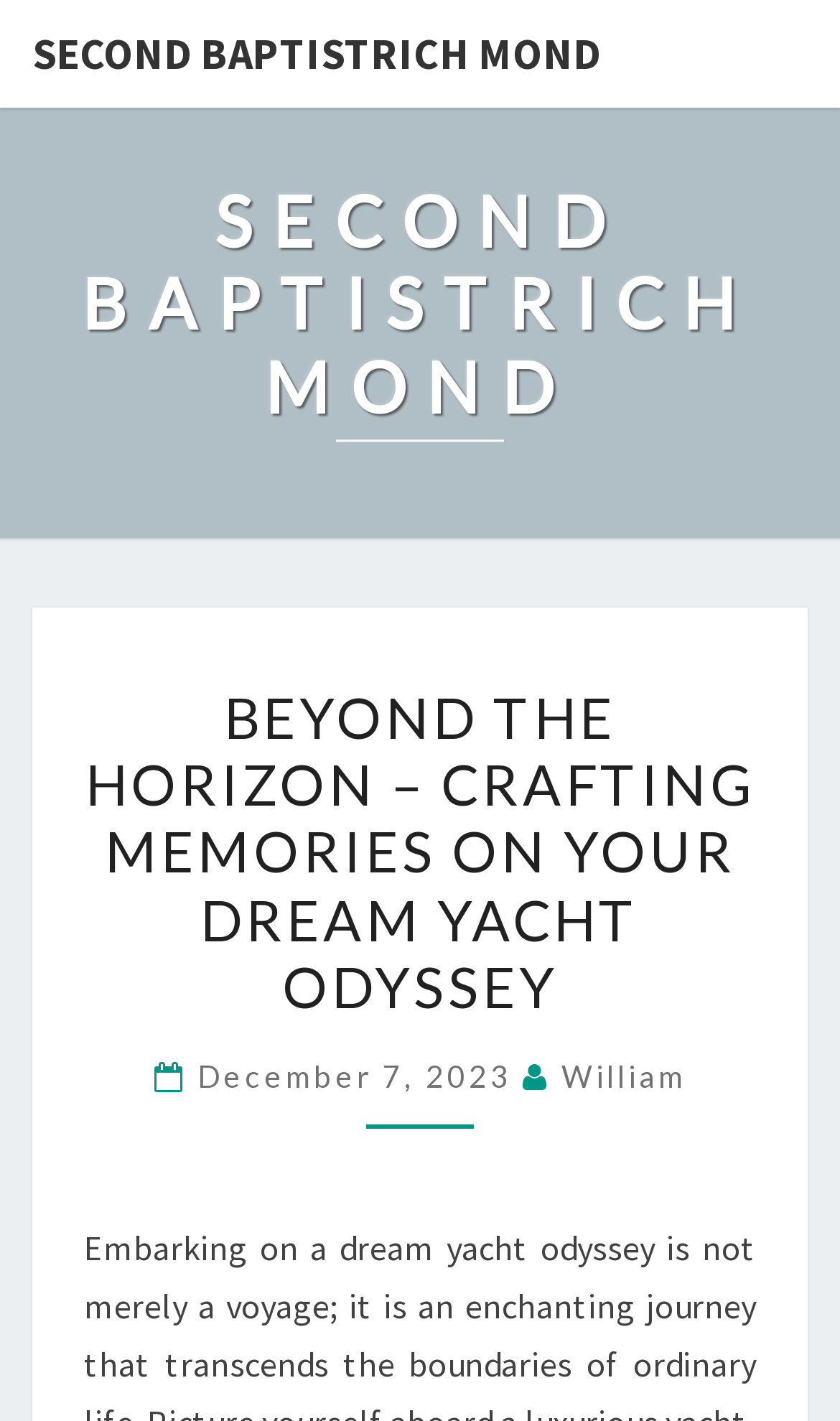What is the theme of the webpage?
Look at the screenshot and respond with a single word or phrase.

Yacht odyssey